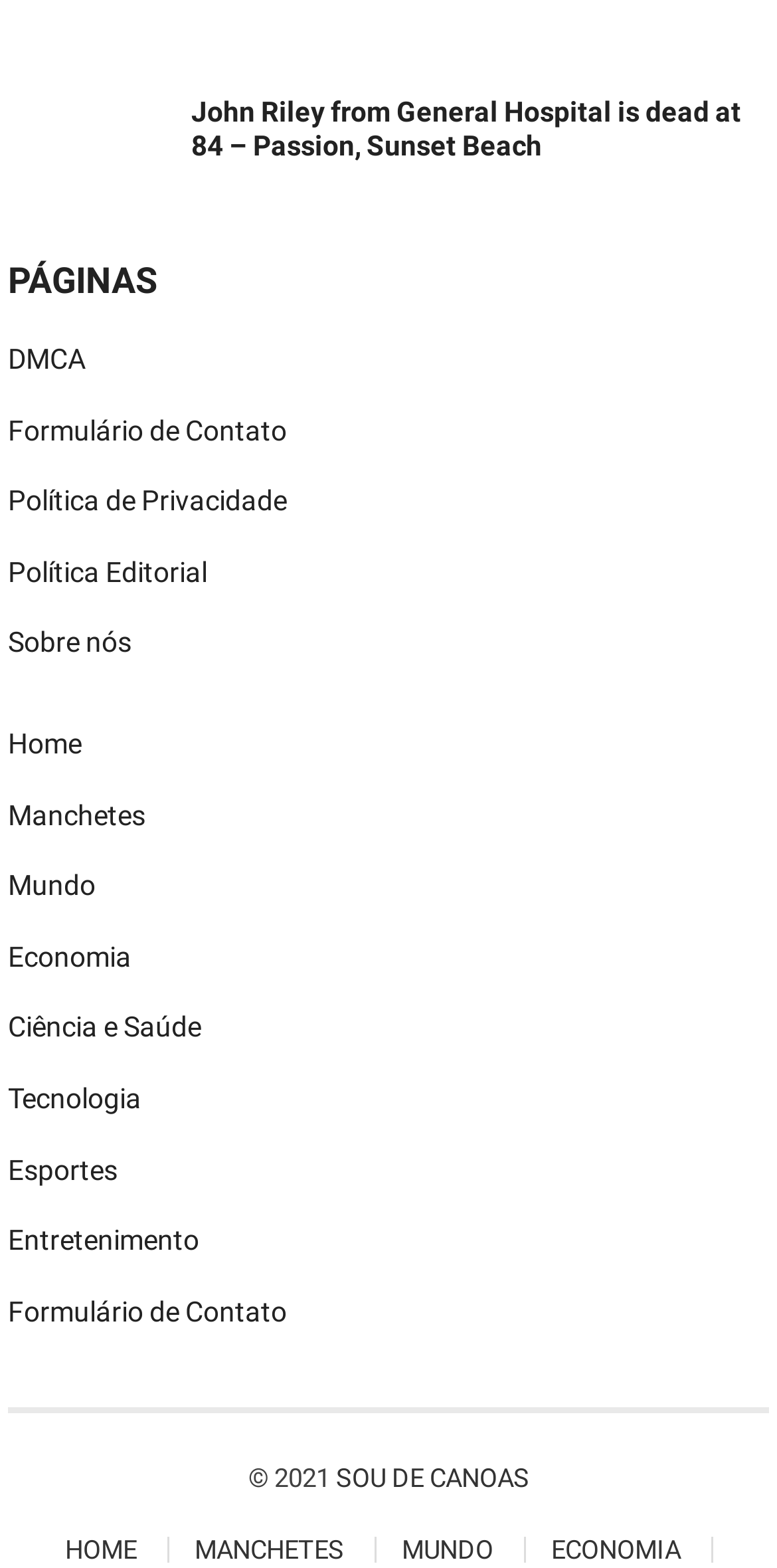Please locate the bounding box coordinates of the element that should be clicked to achieve the given instruction: "go to the home page".

[0.01, 0.464, 0.105, 0.484]